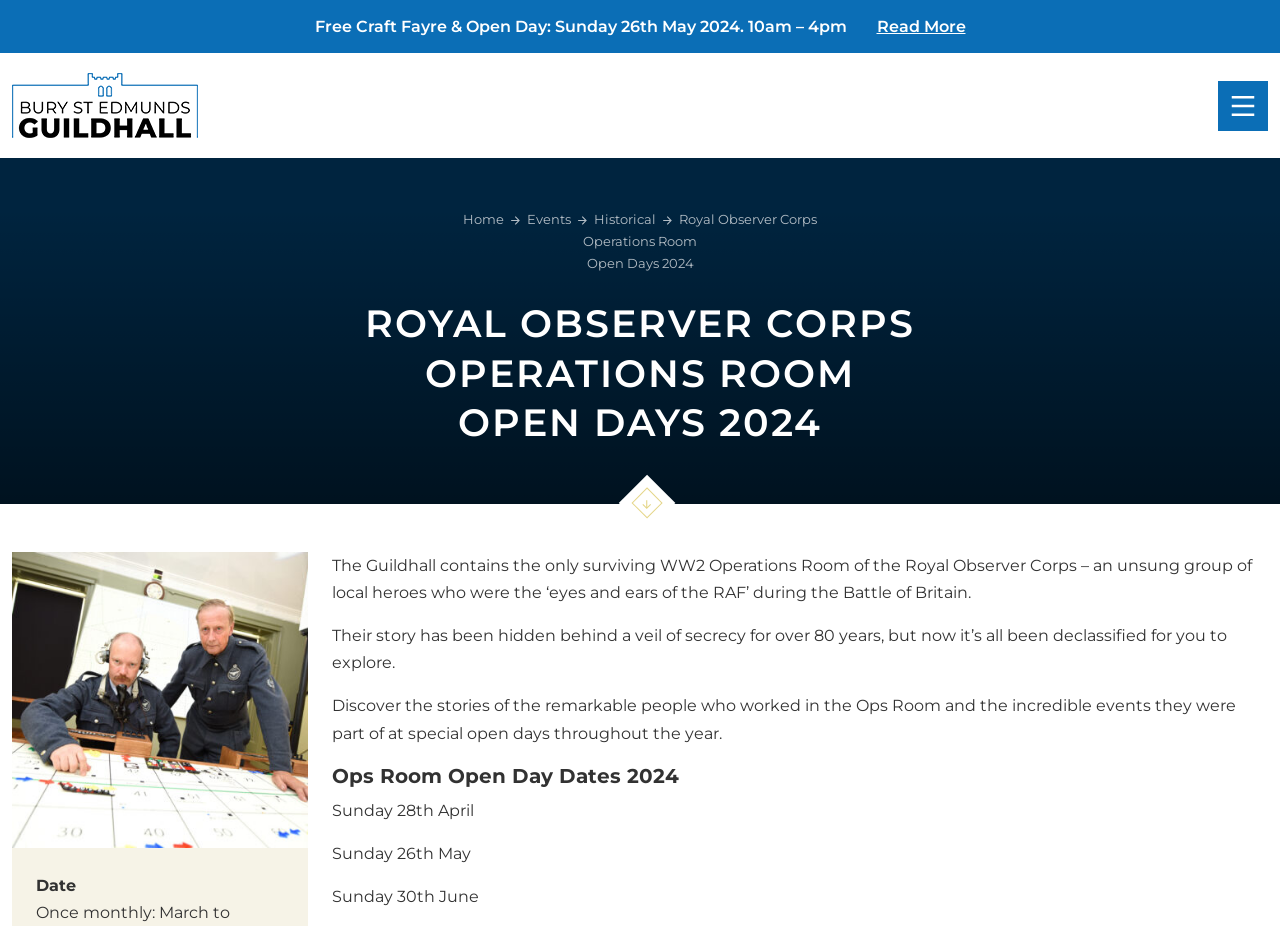Give a one-word or short-phrase answer to the following question: 
What is the location of the operations room?

Bury St Edmunds Guildhall